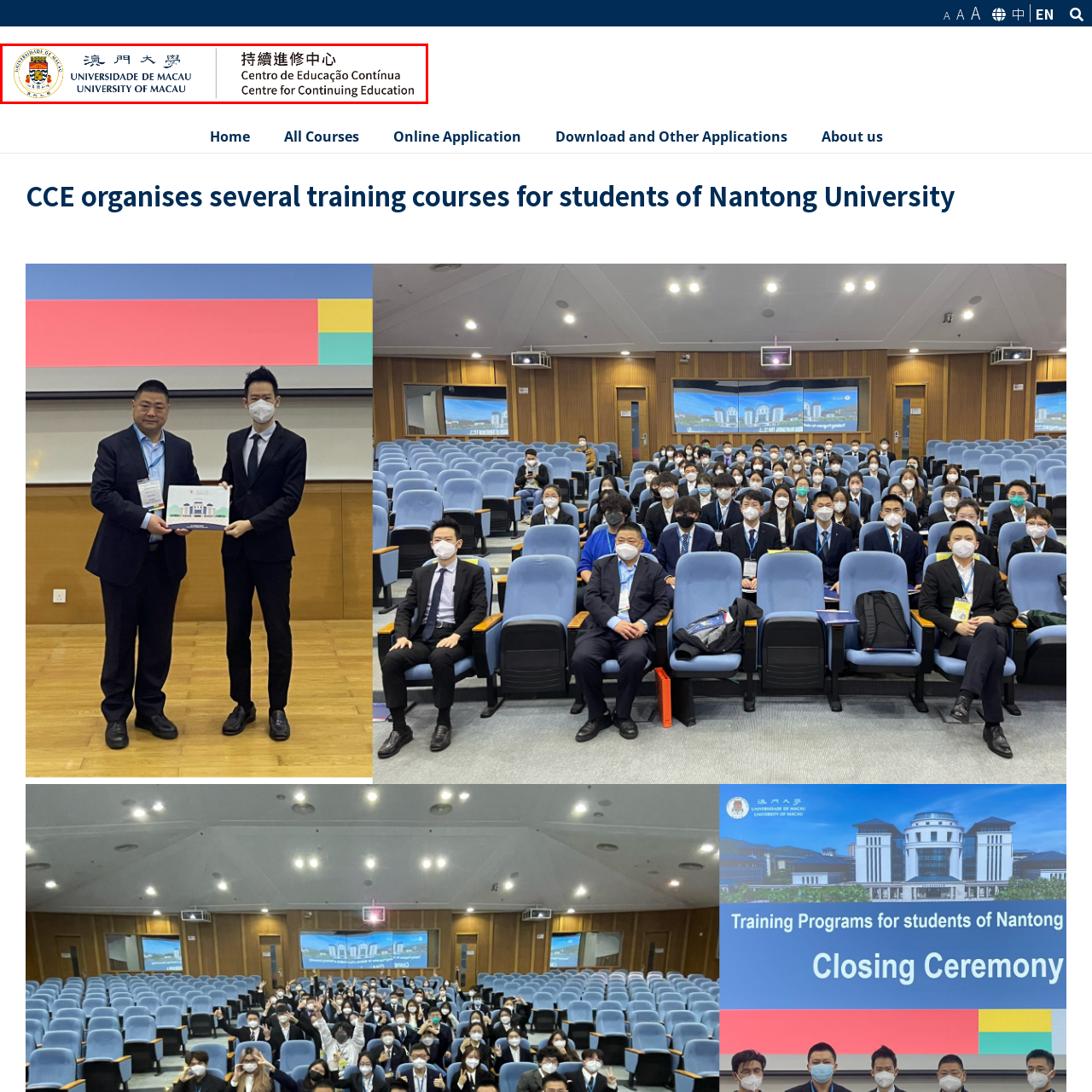Explain the image in the red bounding box with extensive details.

The image features the logo of the Centre for Continuing Education (CCE) at the University of Macau. Prominently displayed, the logo includes the university's emblem on the left, which features traditional symbols and colors associated with the institution. To the right, the text reads "Centre for Continuing Education," presented in both English and Portuguese, reflecting the university's commitment to serving a diverse community of learners. Below, the phrases "UNIVERSIDADE DE MACAU" and "UNIVERSITY OF MACAU" illustrate the institution's bilingual nature, catering to both Portuguese and English speakers. The overall design of the logo is clean and professional, emphasizing the CCE's role in providing training courses and educational opportunities for students.